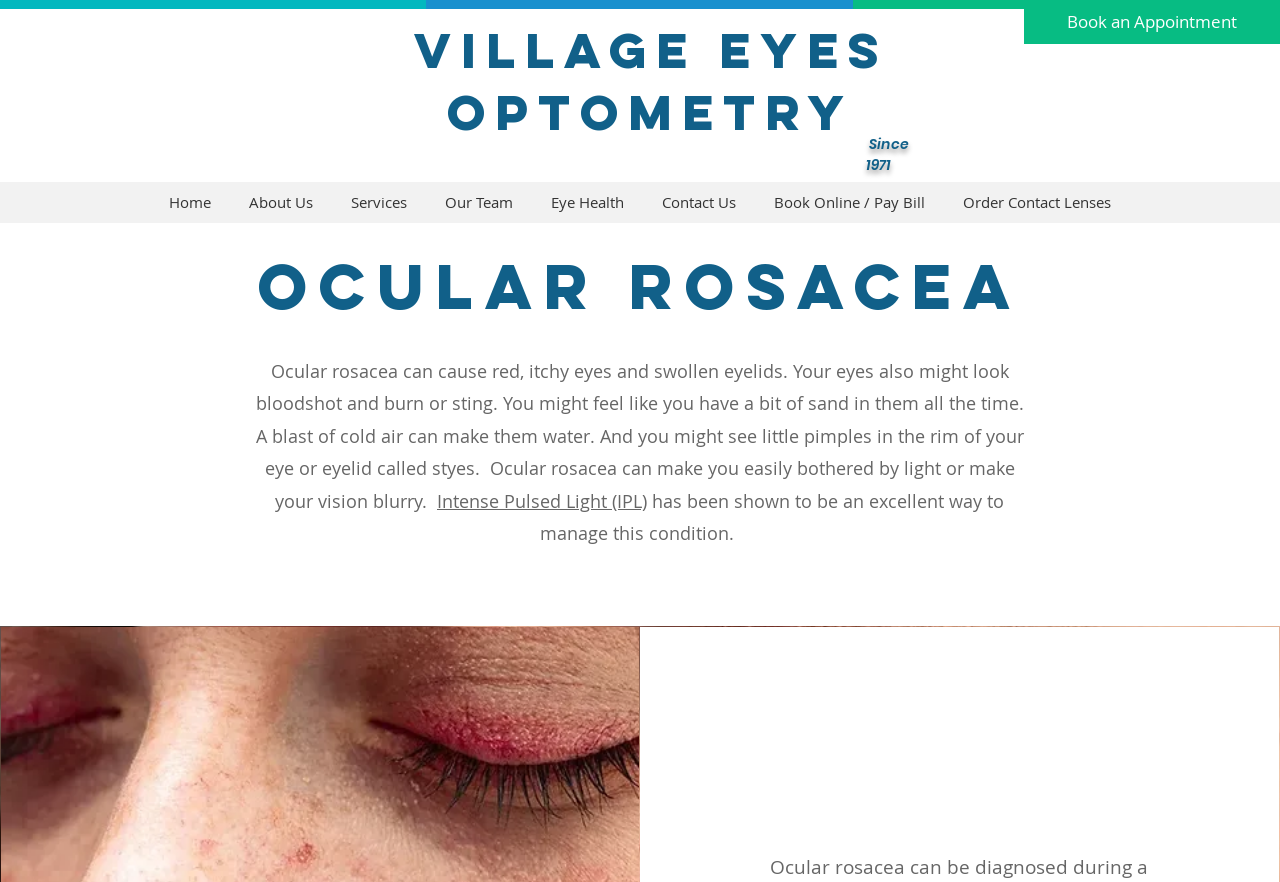Pinpoint the bounding box coordinates of the element you need to click to execute the following instruction: "Read about intense pulsed light treatment". The bounding box should be represented by four float numbers between 0 and 1, in the format [left, top, right, bottom].

[0.341, 0.554, 0.505, 0.581]